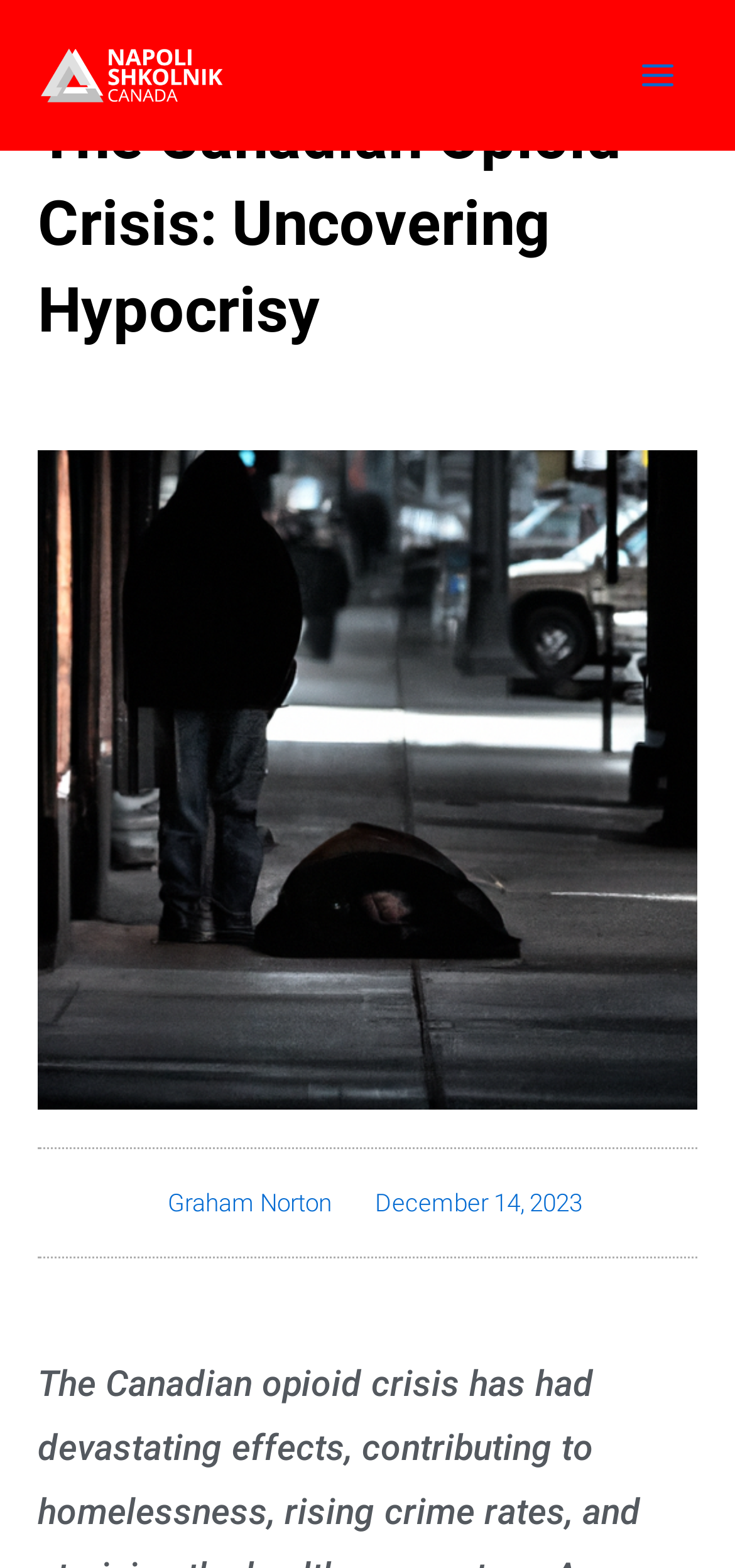What is the purpose of the image on the webpage?
Use the image to give a comprehensive and detailed response to the question.

I determined the answer by looking at the image element which is located near the main menu button and the article title, suggesting that it is used to decorate or illustrate the article rather than serving a specific functional purpose.